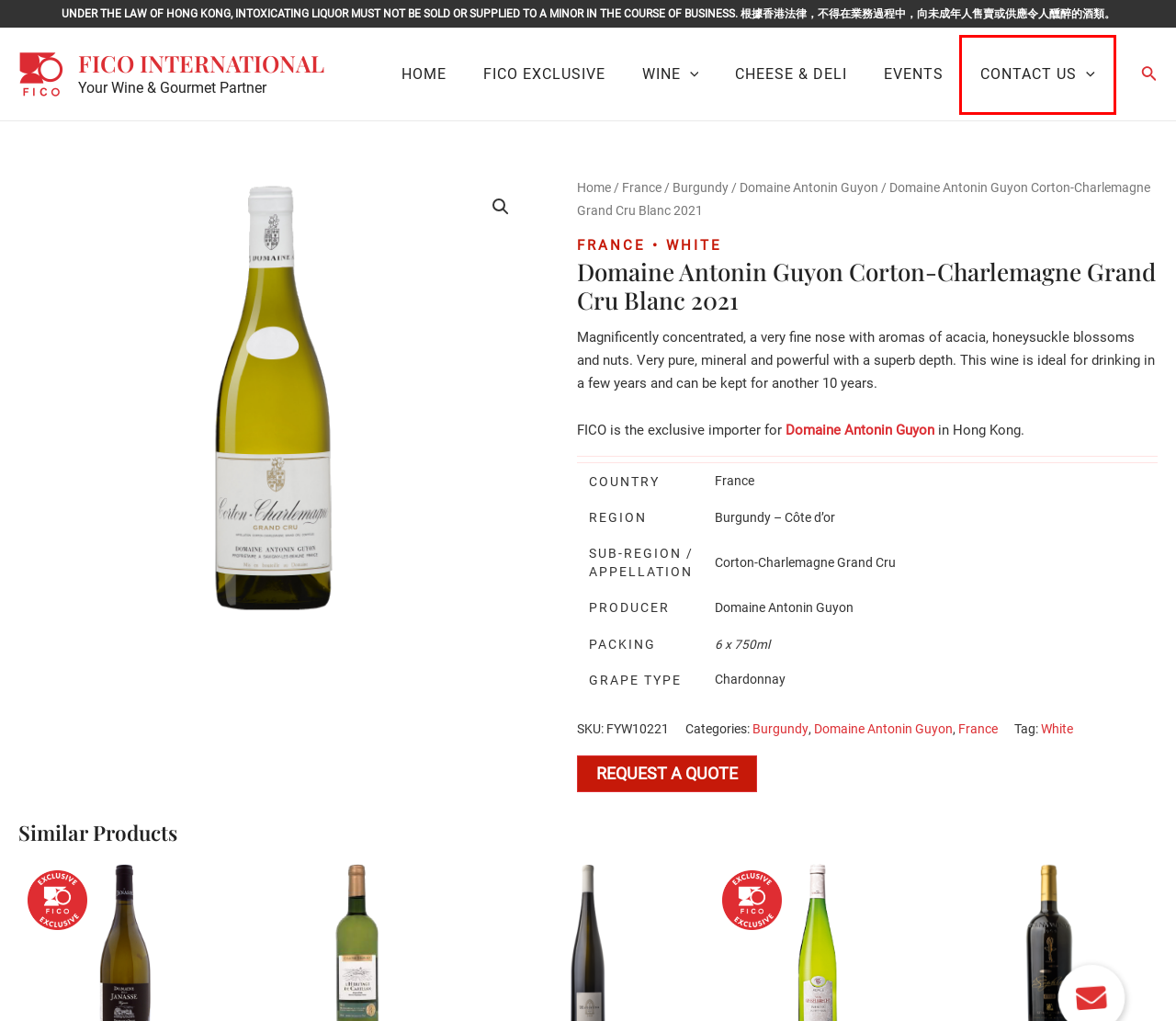Observe the webpage screenshot and focus on the red bounding box surrounding a UI element. Choose the most appropriate webpage description that corresponds to the new webpage after clicking the element in the bounding box. Here are the candidates:
A. Burgundy – Côte d’or | FICO International – Wine & Cheese Importation and Distribution
B. France | FICO International – Wine & Cheese Importation and Distribution
C. Corton-Charlemagne Grand Cru | | FICO International – Wine & Cheese Importation and Distribution
D. Cheese & Delicatessen – FICO International | Wine & Cheese Importer & Distributor
E. Domaine Antonin Guyon | FICO International – Wine & Cheese Importation and Distribution
F. Events | FICO International – Wine & Cheese Importation and Distribution
G. Contact Us | FICO International – Wine & Cheese Importation and Distribution
H. White | FICO International – Wine & Cheese Importation and Distribution

G